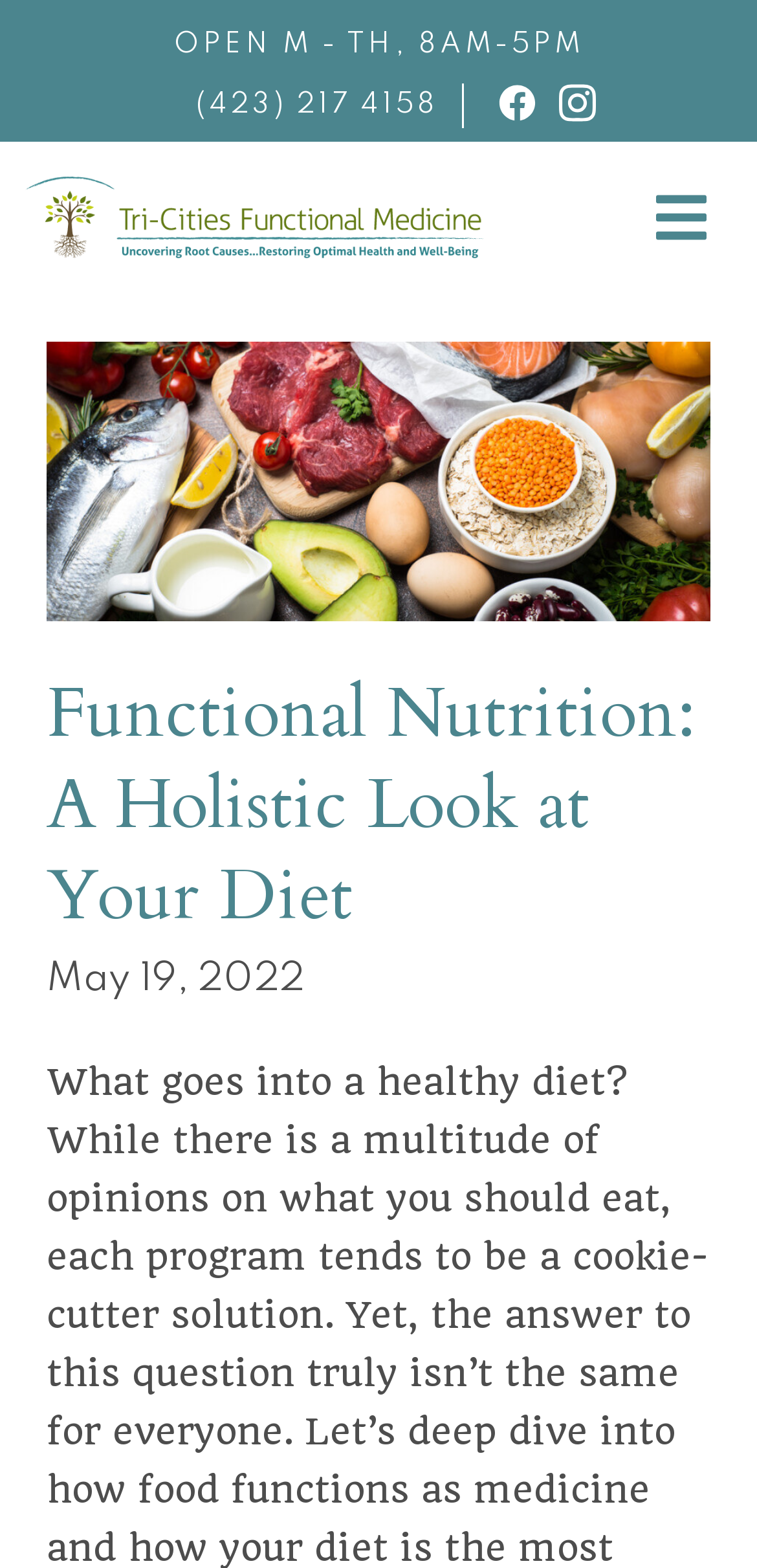Determine the heading of the webpage and extract its text content.

Functional Nutrition: A Holistic Look at Your Diet